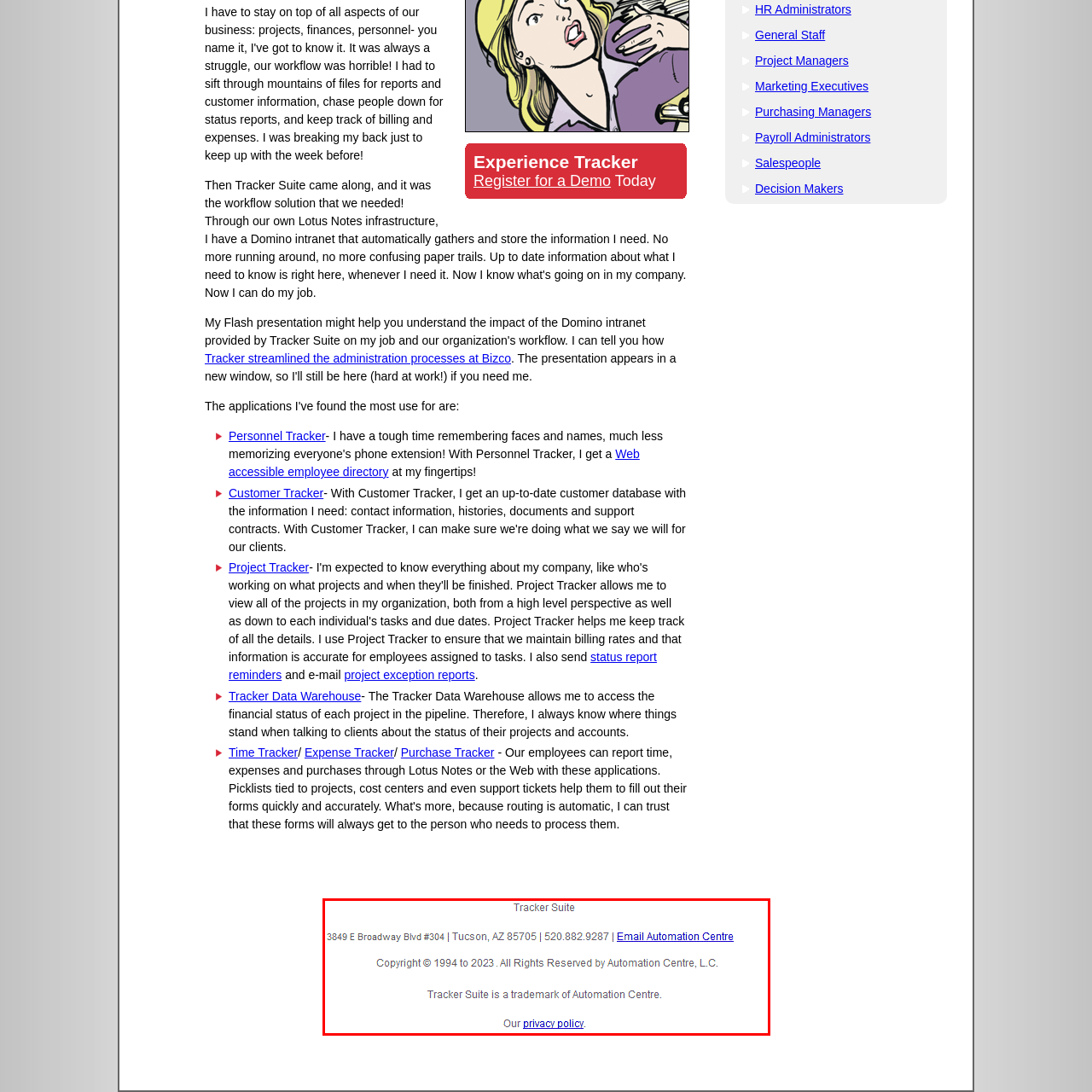What is the phone number for customer inquiries?
Direct your attention to the image inside the red bounding box and provide a detailed explanation in your answer.

The phone number is listed in the footer section of the website, allowing customers to contact Automation Centre, L.C. for inquiries.